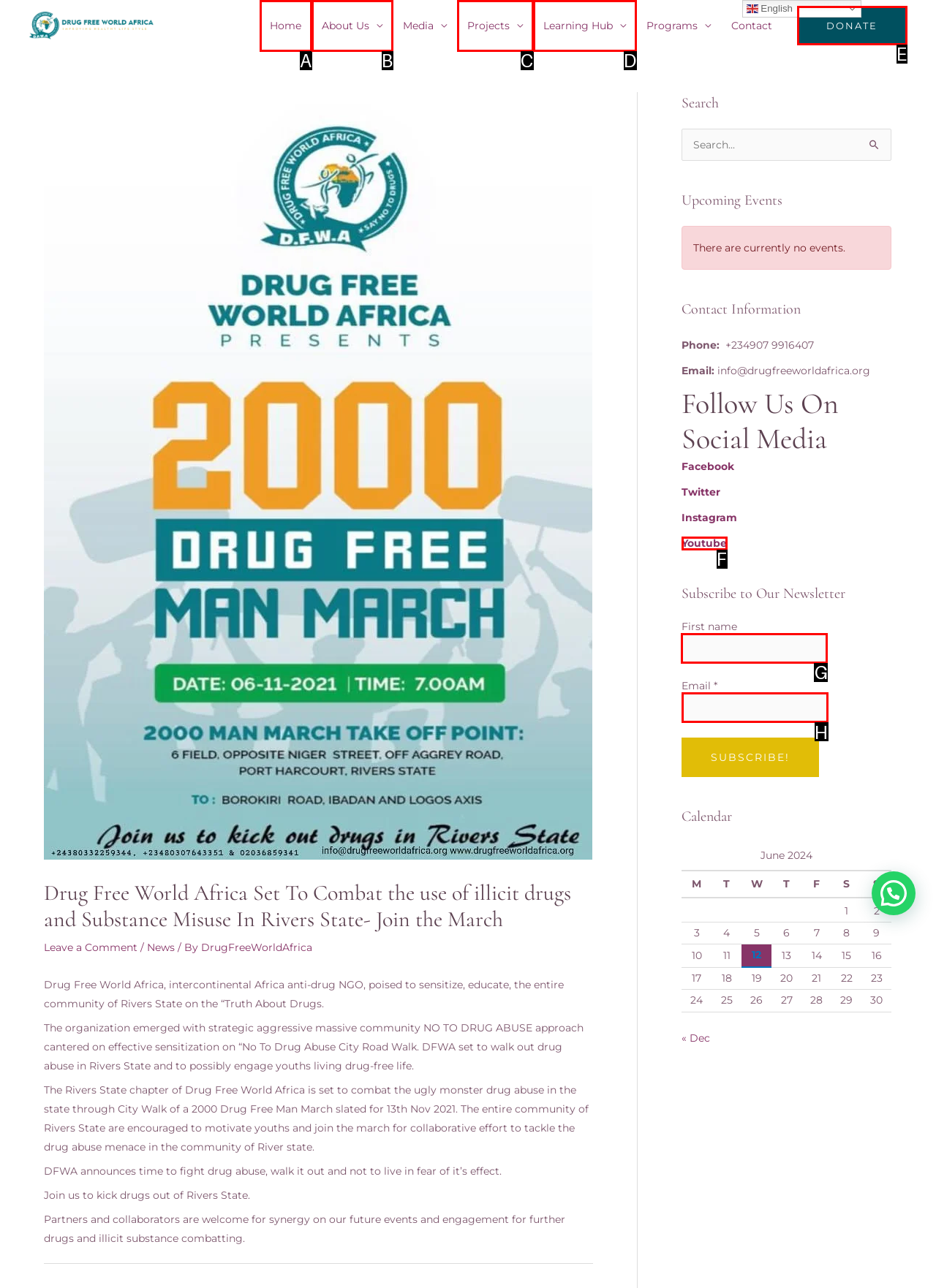Identify the appropriate choice to fulfill this task: Subscribe to the newsletter
Respond with the letter corresponding to the correct option.

G